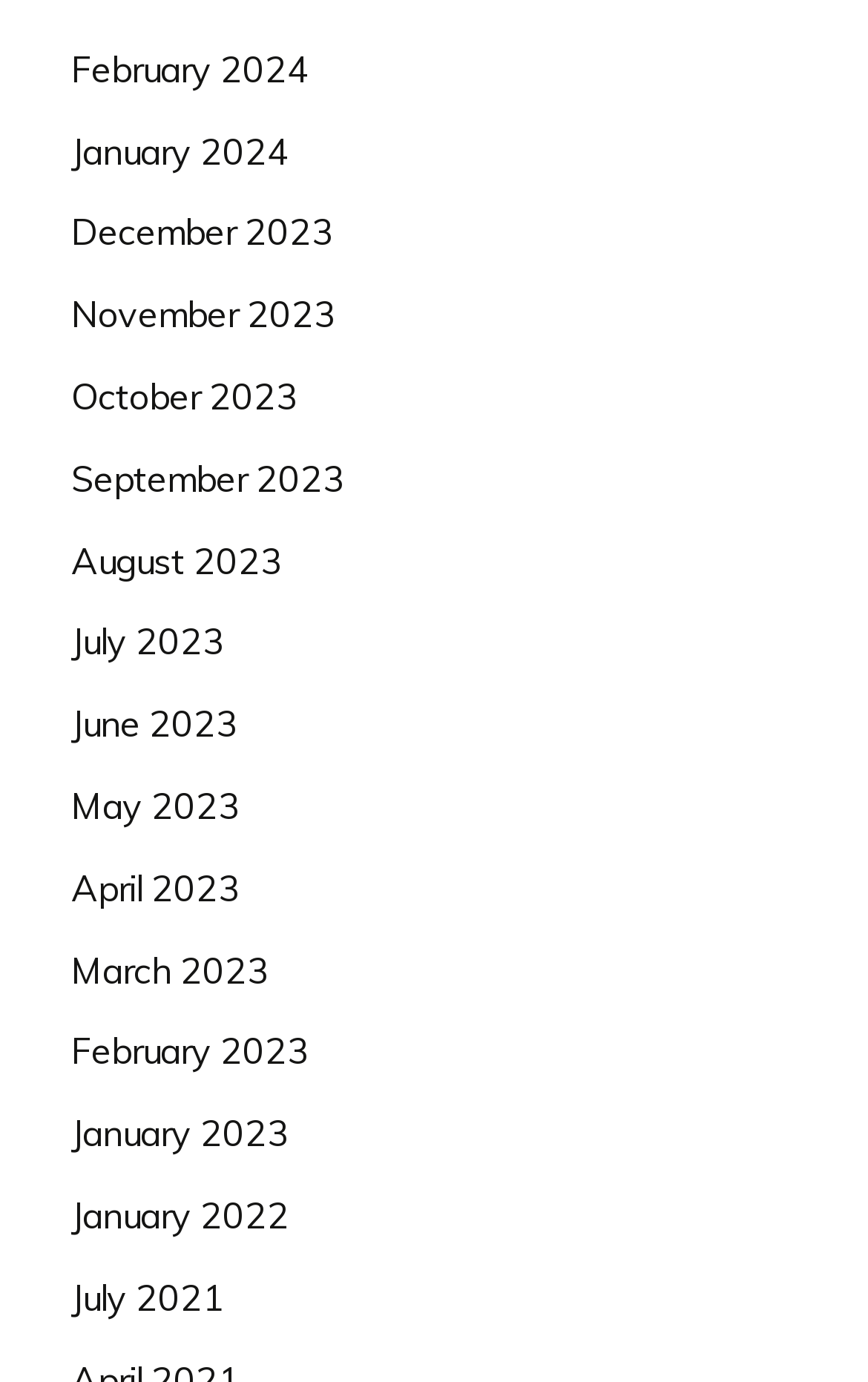Can you provide the bounding box coordinates for the element that should be clicked to implement the instruction: "Access November 2023"?

[0.082, 0.211, 0.387, 0.243]